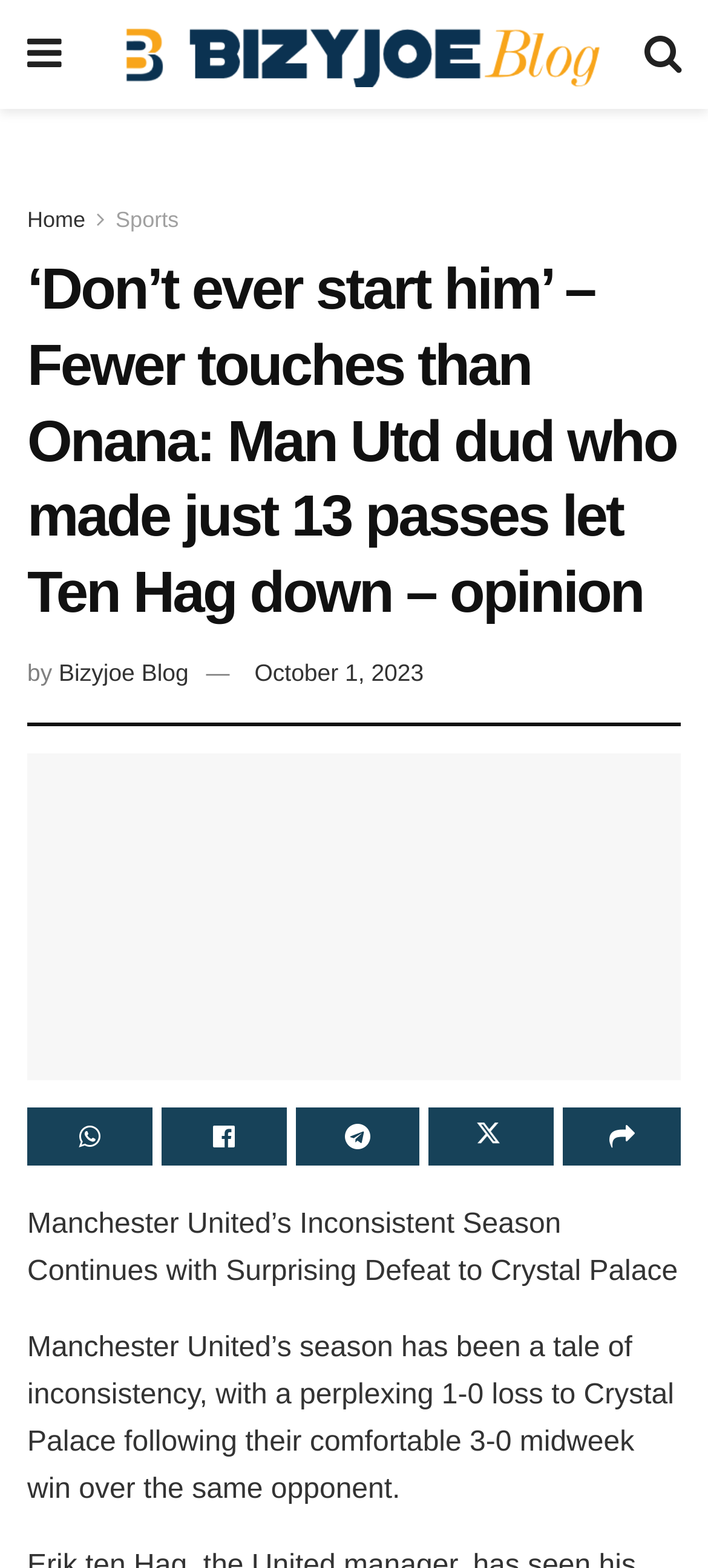Please determine the heading text of this webpage.

‘Don’t ever start him’ – Fewer touches than Onana: Man Utd dud who made just 13 passes let Ten Hag down – opinion